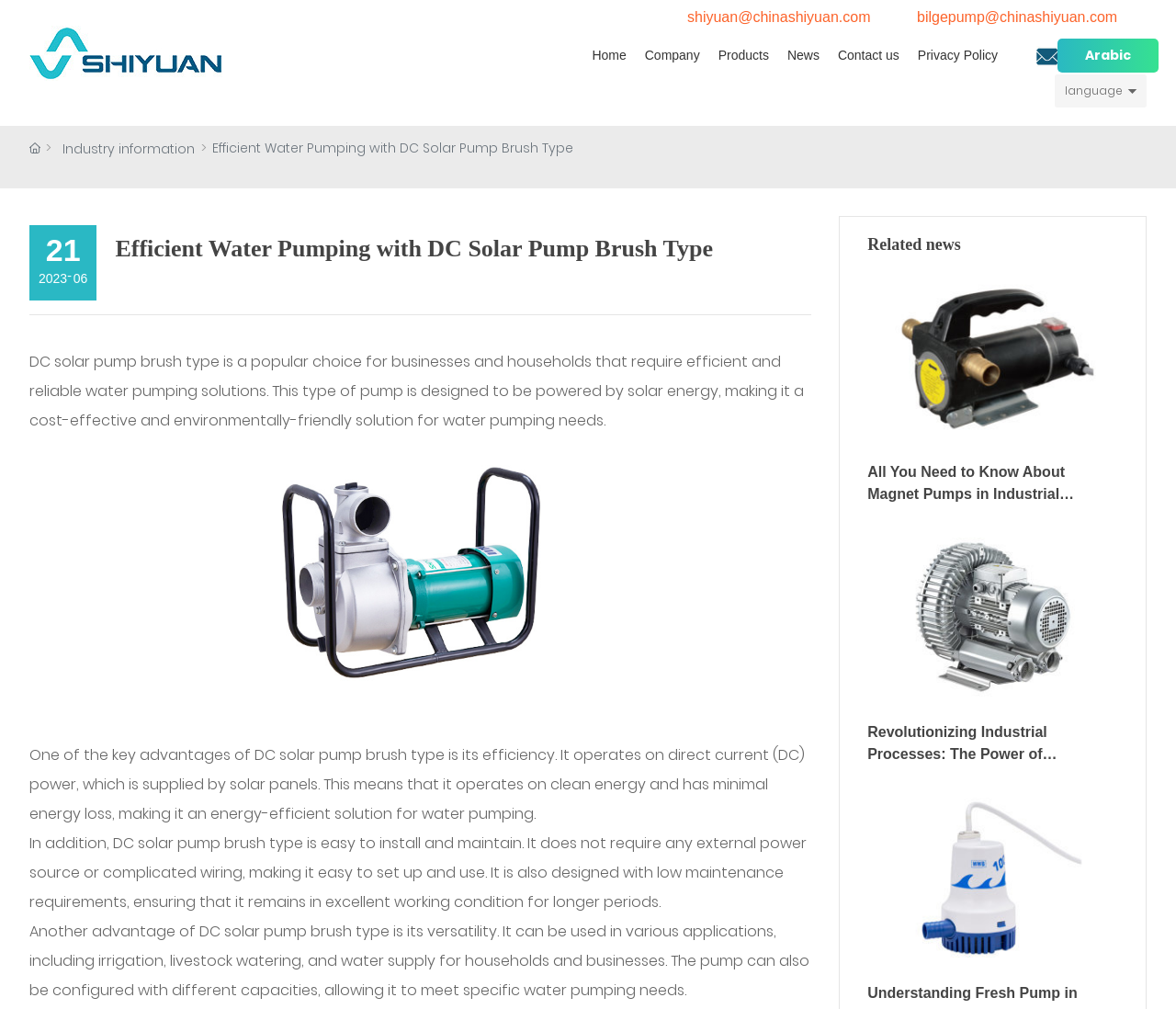How many related news links are there?
Please provide a comprehensive answer based on the visual information in the image.

I found a section with the title 'Related news' and counted the number of link elements below it. There are 3 related news links.